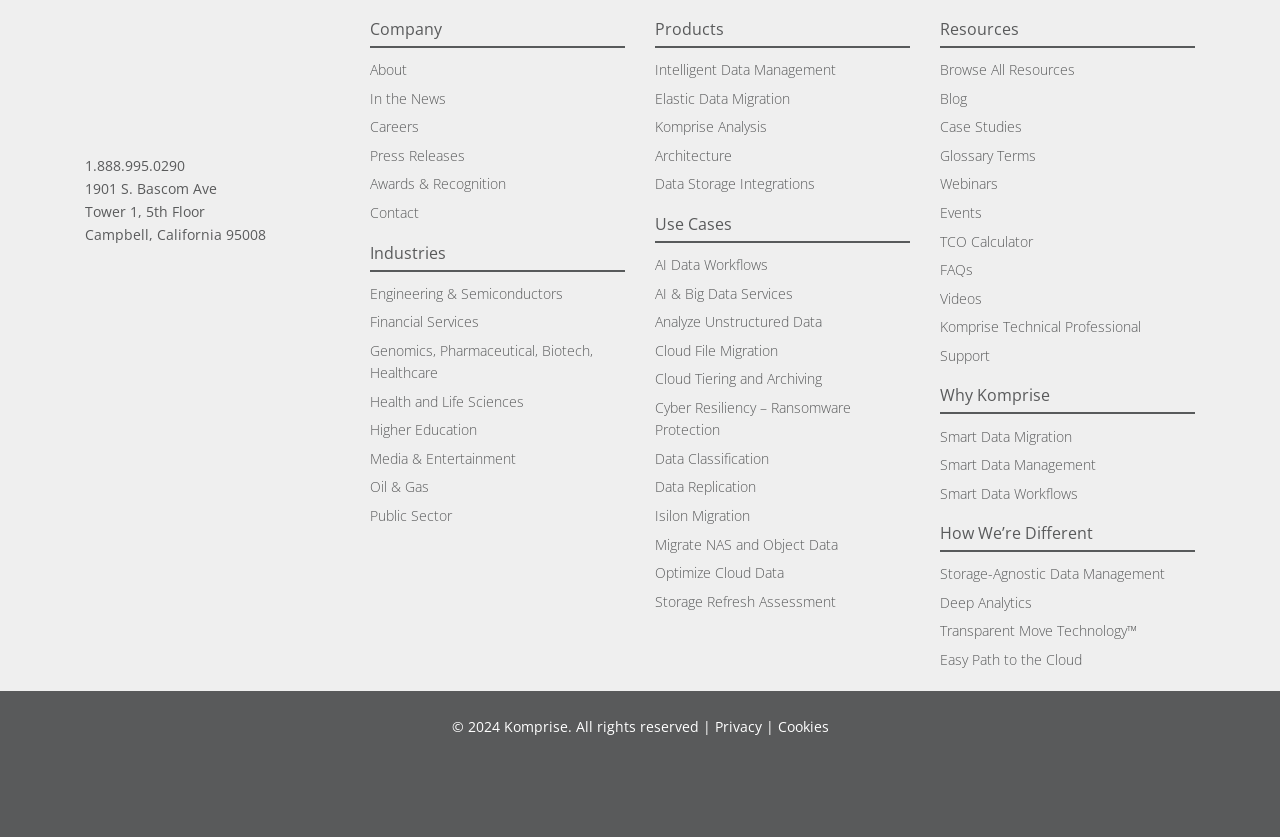Please identify the bounding box coordinates of the area that needs to be clicked to fulfill the following instruction: "Click the 'About' link."

[0.289, 0.067, 0.318, 0.101]